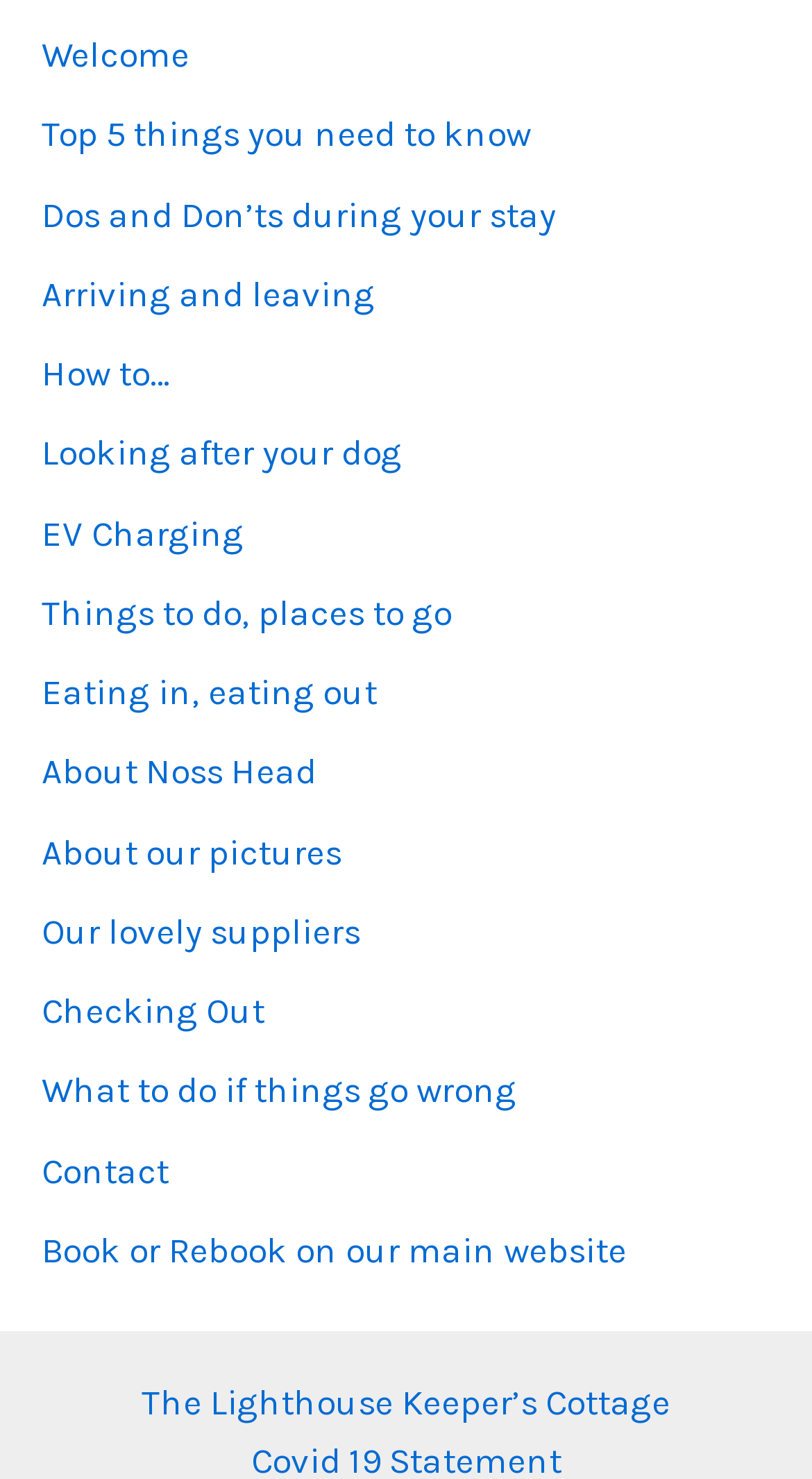Identify the bounding box coordinates necessary to click and complete the given instruction: "Read 'Top 5 things you need to know'".

[0.051, 0.077, 0.654, 0.105]